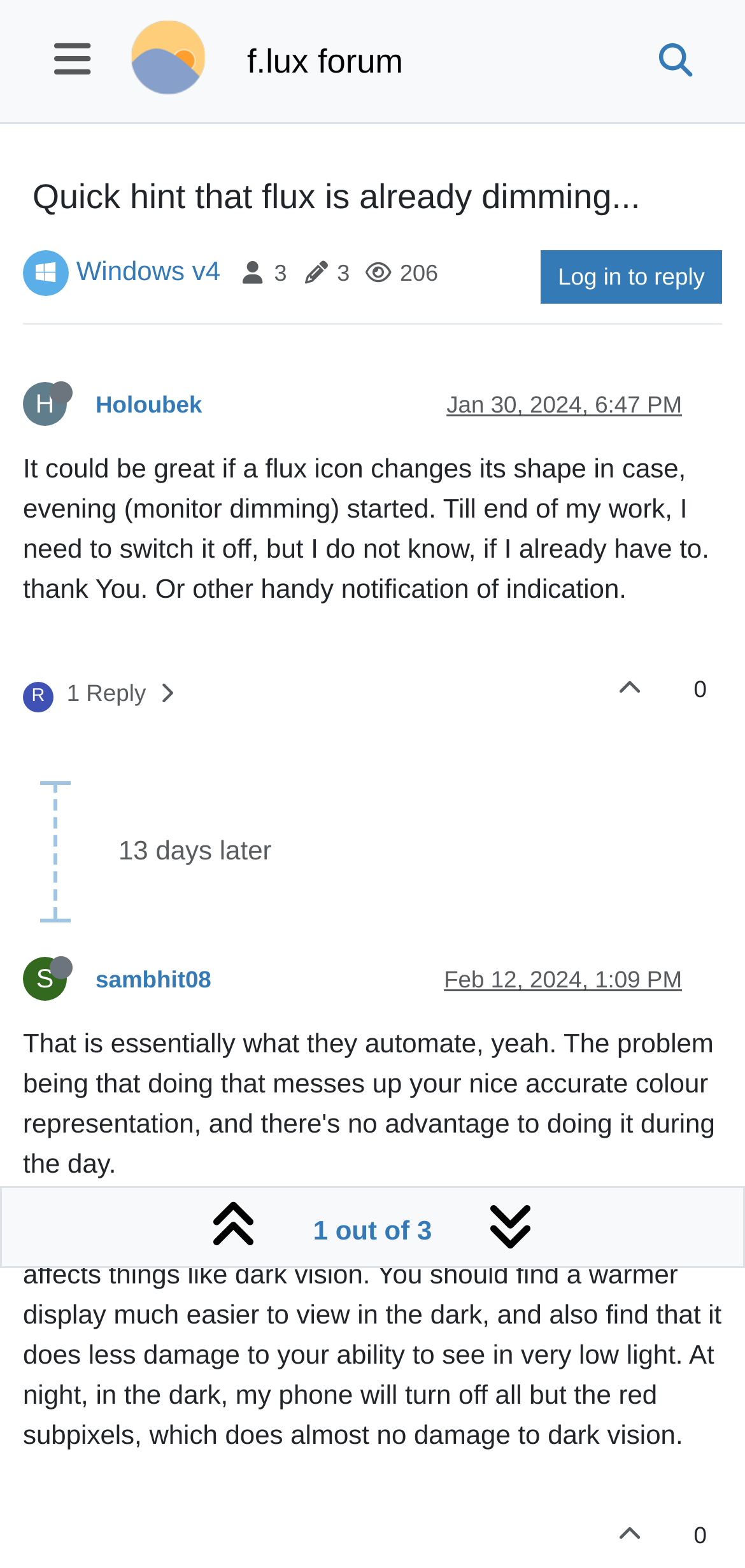Kindly provide the bounding box coordinates of the section you need to click on to fulfill the given instruction: "Visit f.lux forum".

[0.332, 0.016, 0.541, 0.062]